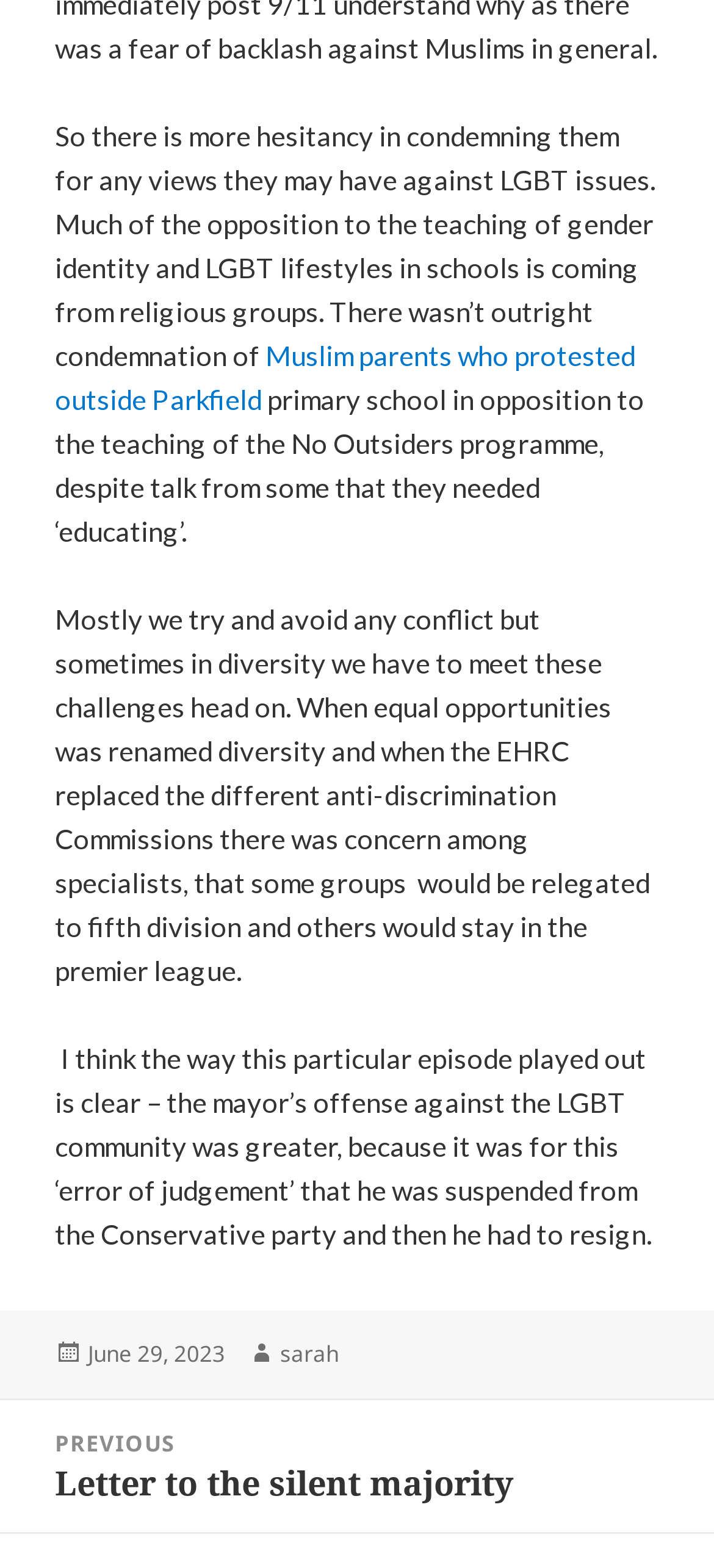Find the bounding box of the web element that fits this description: "June 29, 2023".

[0.123, 0.853, 0.315, 0.874]